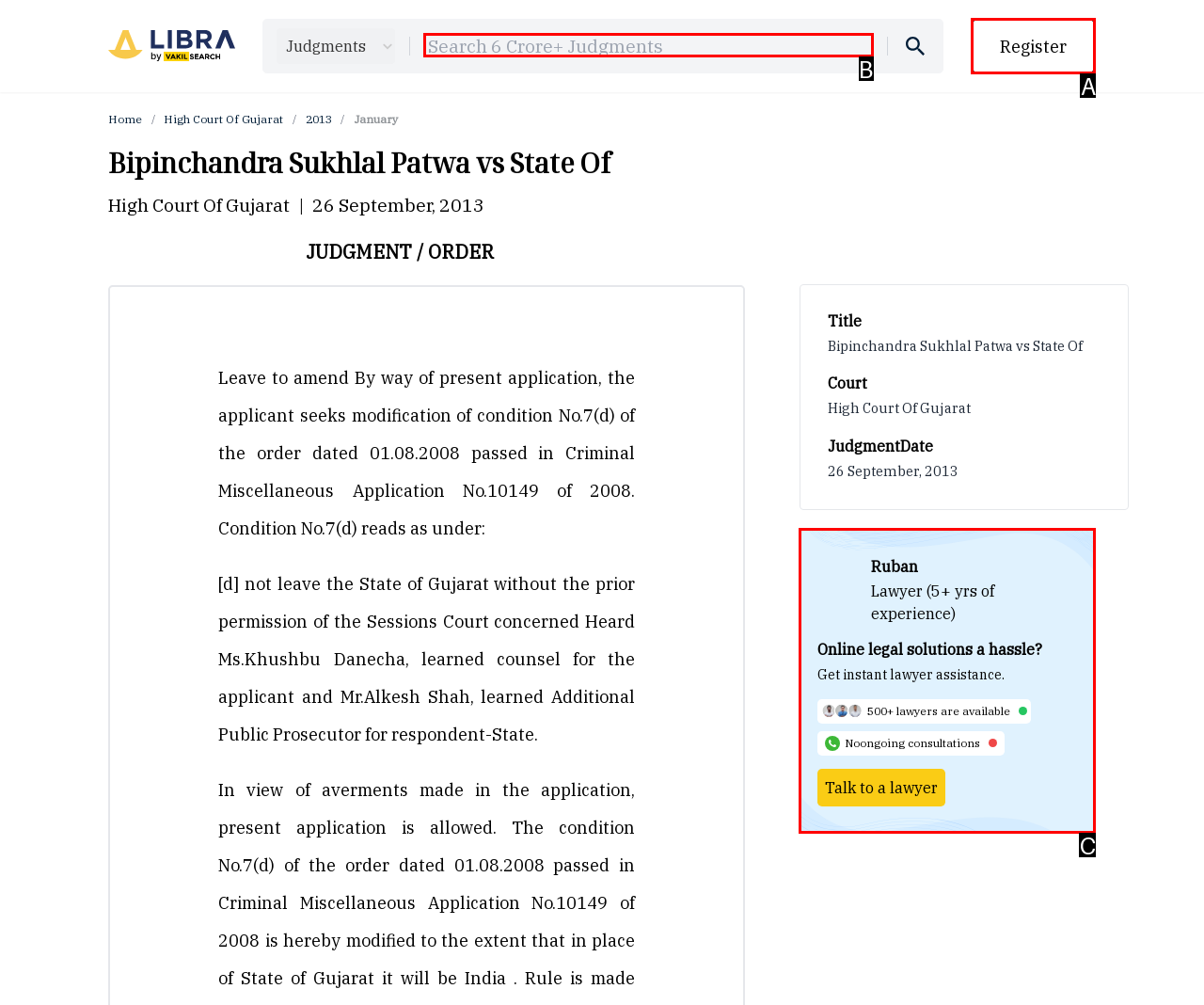From the given options, choose the HTML element that aligns with the description: placeholder="Search 6 Crore+ Judgments". Respond with the letter of the selected element.

B